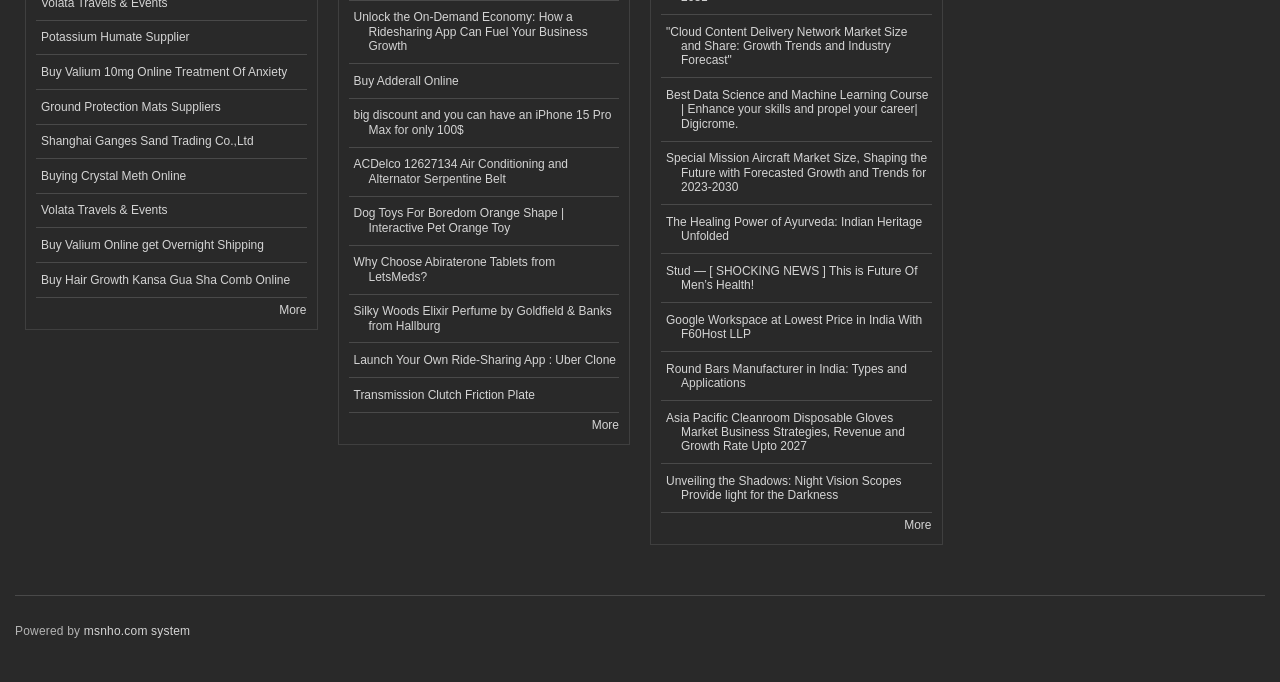Please provide a one-word or phrase answer to the question: 
What is the first link on the webpage?

Potassium Humate Supplier